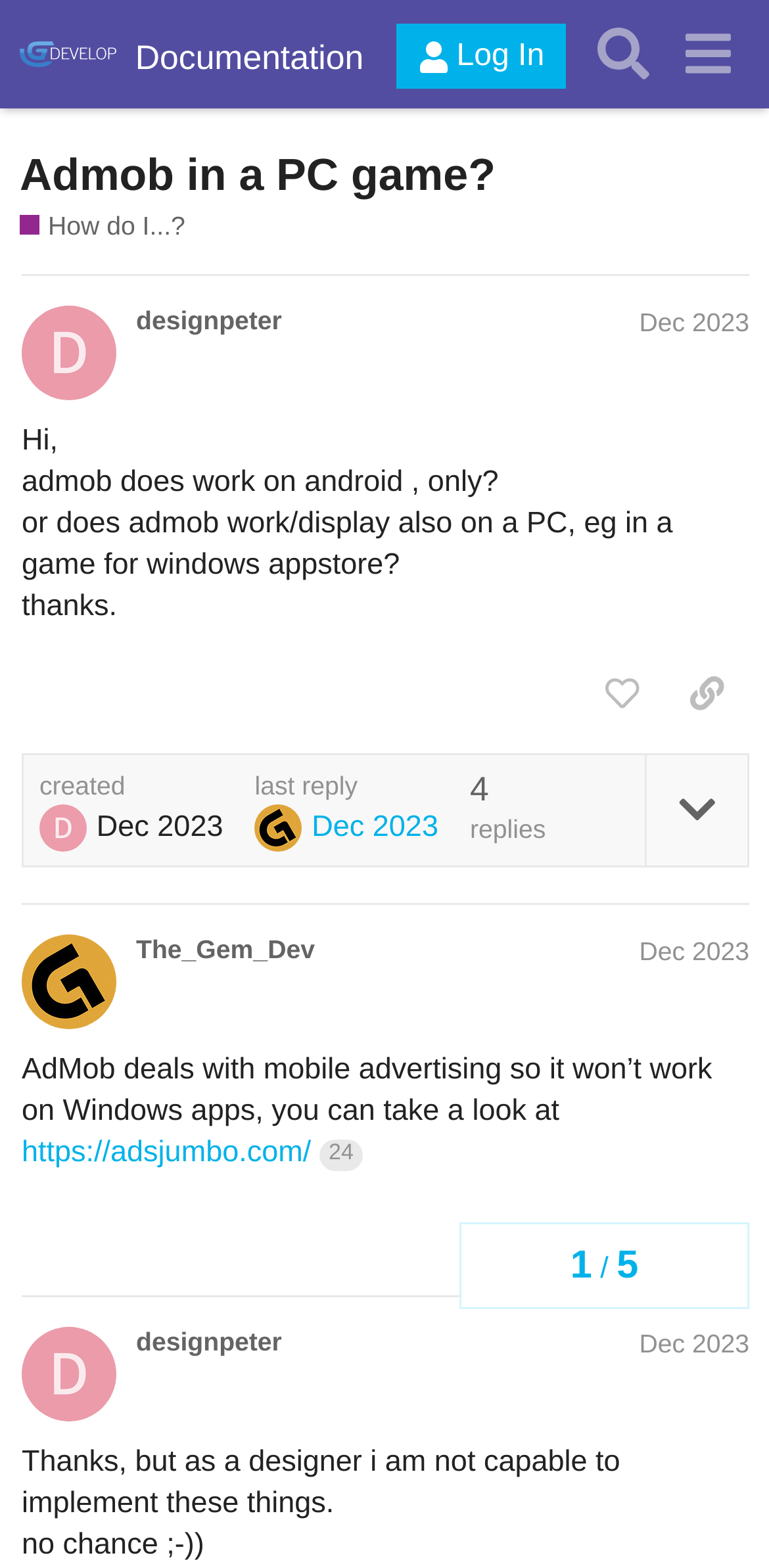What is the sentiment of the third post?
Refer to the image and answer the question using a single word or phrase.

Humorous